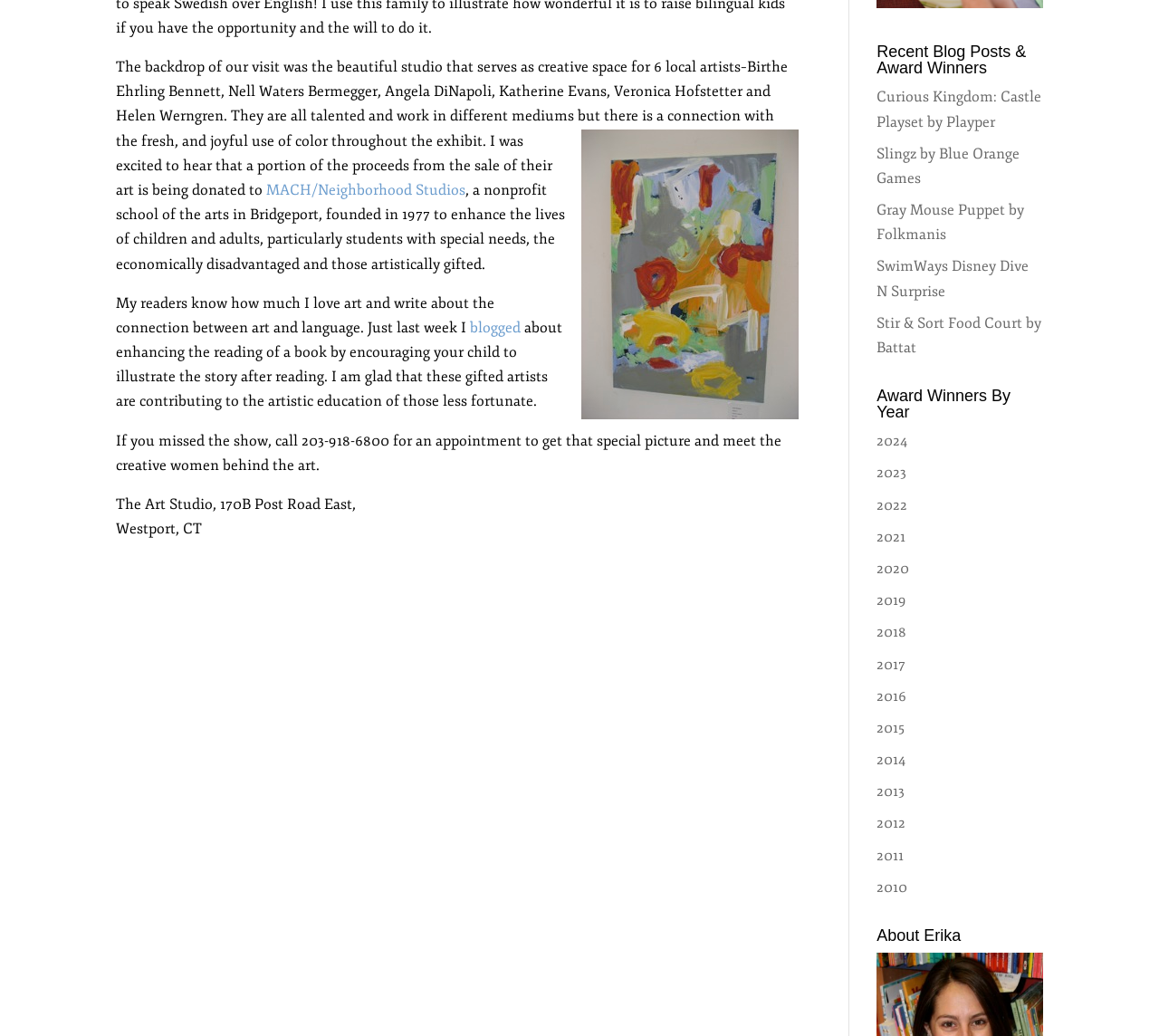Given the description of the UI element: "2021", predict the bounding box coordinates in the form of [left, top, right, bottom], with each value being a float between 0 and 1.

[0.756, 0.509, 0.781, 0.527]